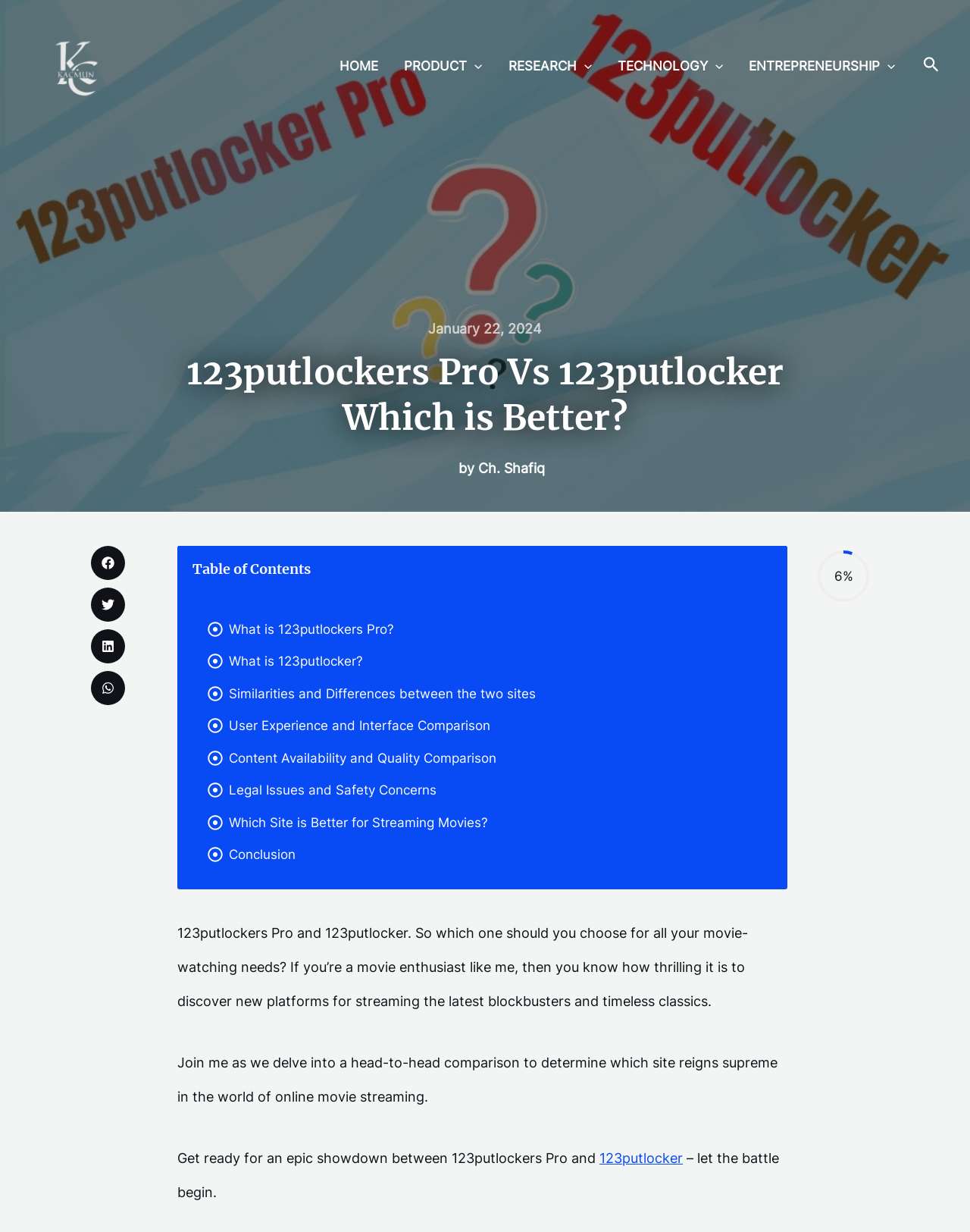Identify the bounding box for the UI element that is described as follows: "Legal Issues and Safety Concerns".

[0.236, 0.631, 0.45, 0.652]